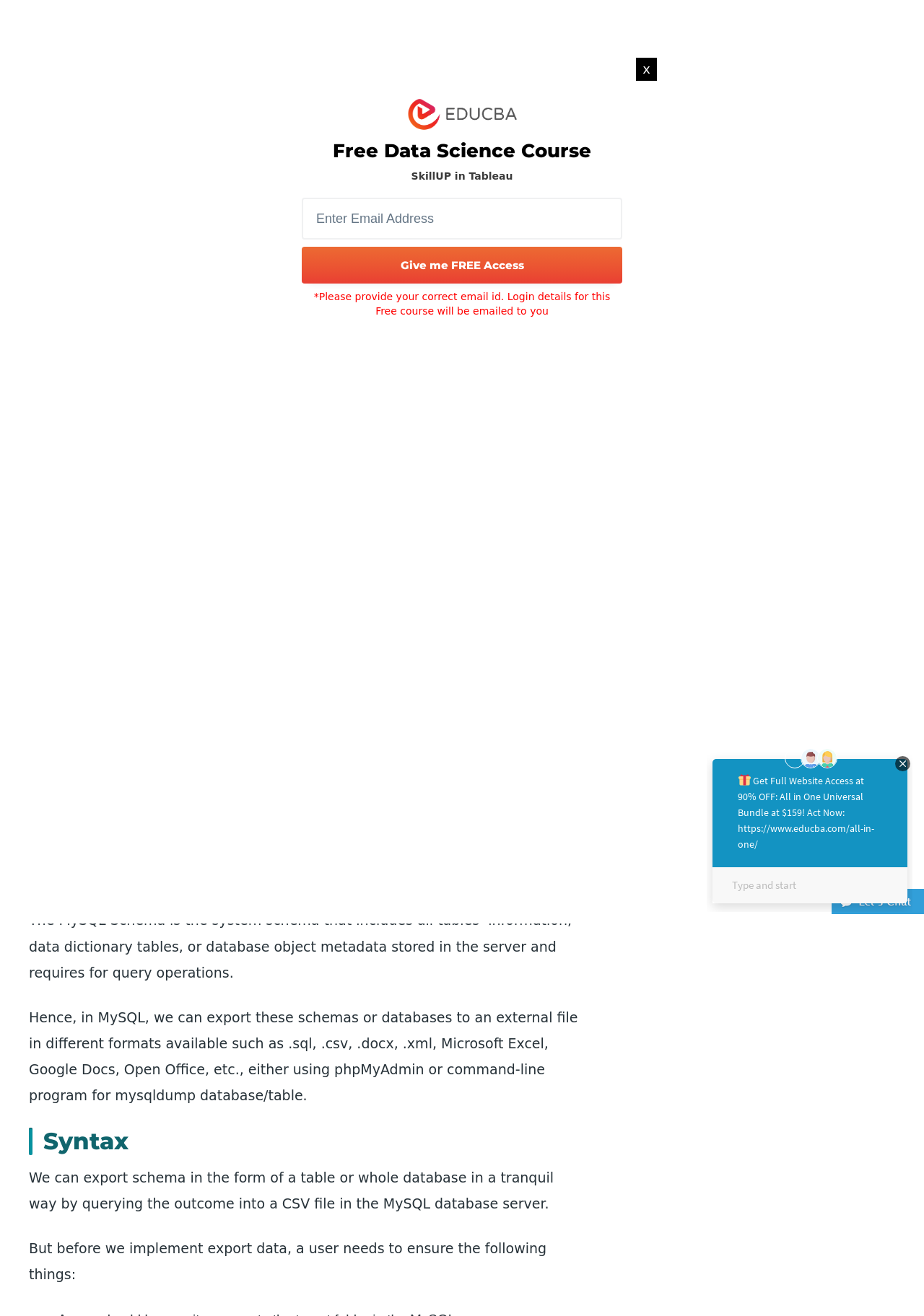Using the given description, provide the bounding box coordinates formatted as (top-left x, top-left y, bottom-right x, bottom-right y), with all values being floating point numbers between 0 and 1. Description: | BLOG

[0.119, 0.037, 0.184, 0.052]